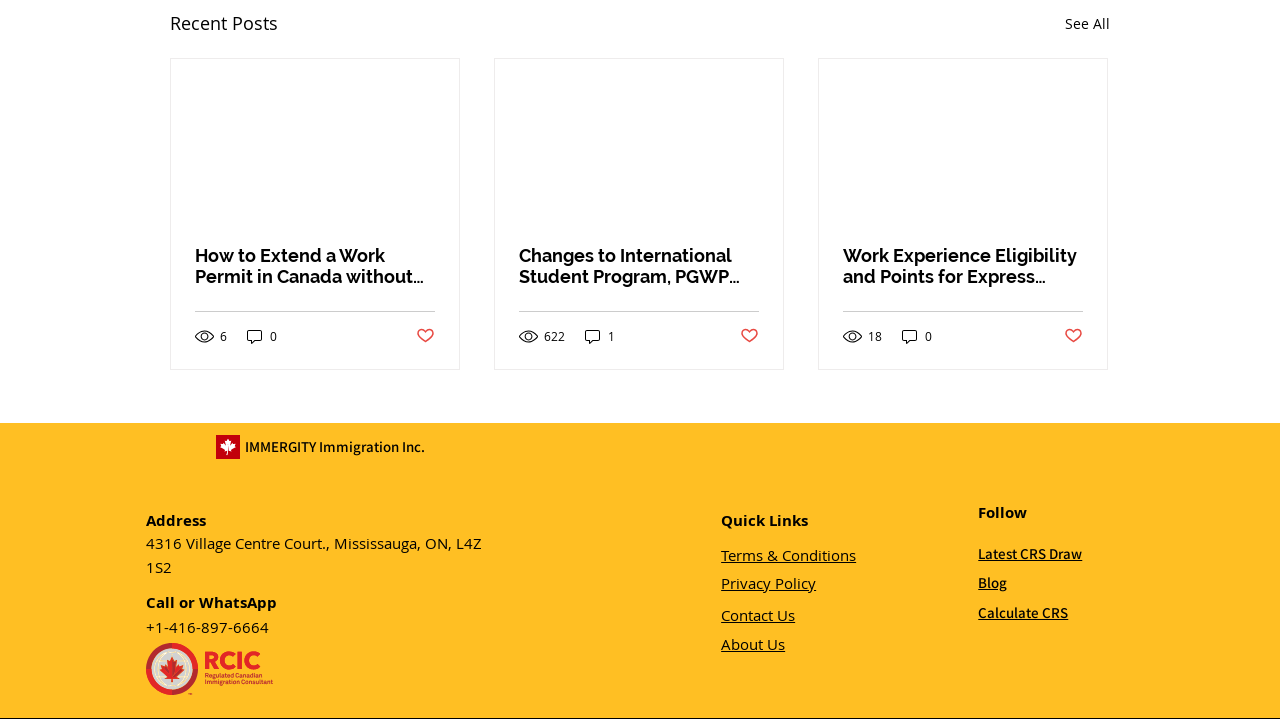Specify the bounding box coordinates of the area that needs to be clicked to achieve the following instruction: "Click on the 'Youtube' social media link".

[0.459, 0.618, 0.482, 0.659]